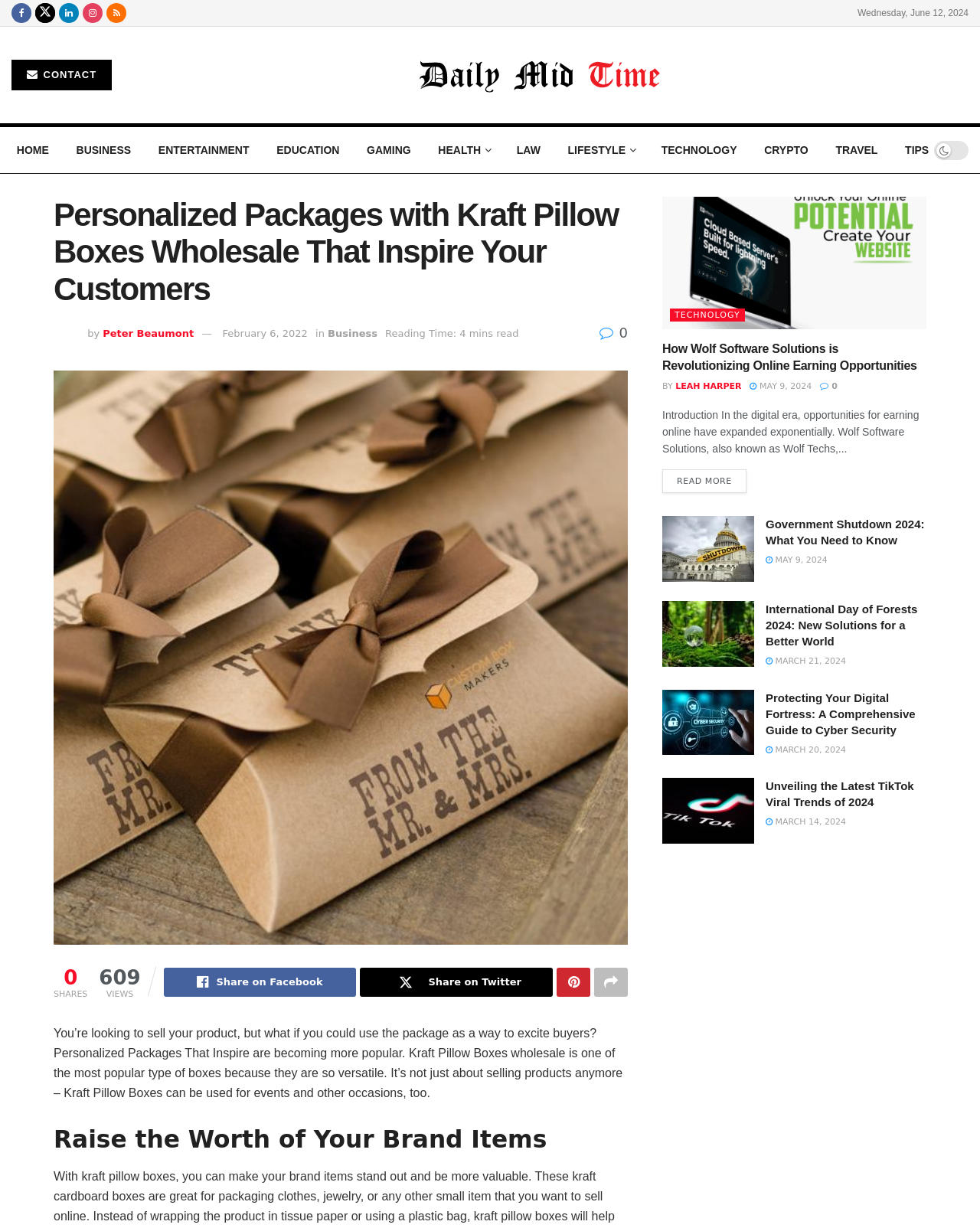What is the reading time of the article 'Personalized Packages with Kraft Pillow Boxes Wholesale That Inspire Your Customers'?
Examine the webpage screenshot and provide an in-depth answer to the question.

I found the reading time by looking at the article section with the title 'Personalized Packages with Kraft Pillow Boxes Wholesale That Inspire Your Customers' and found the reading time '4 mins read' below the title.